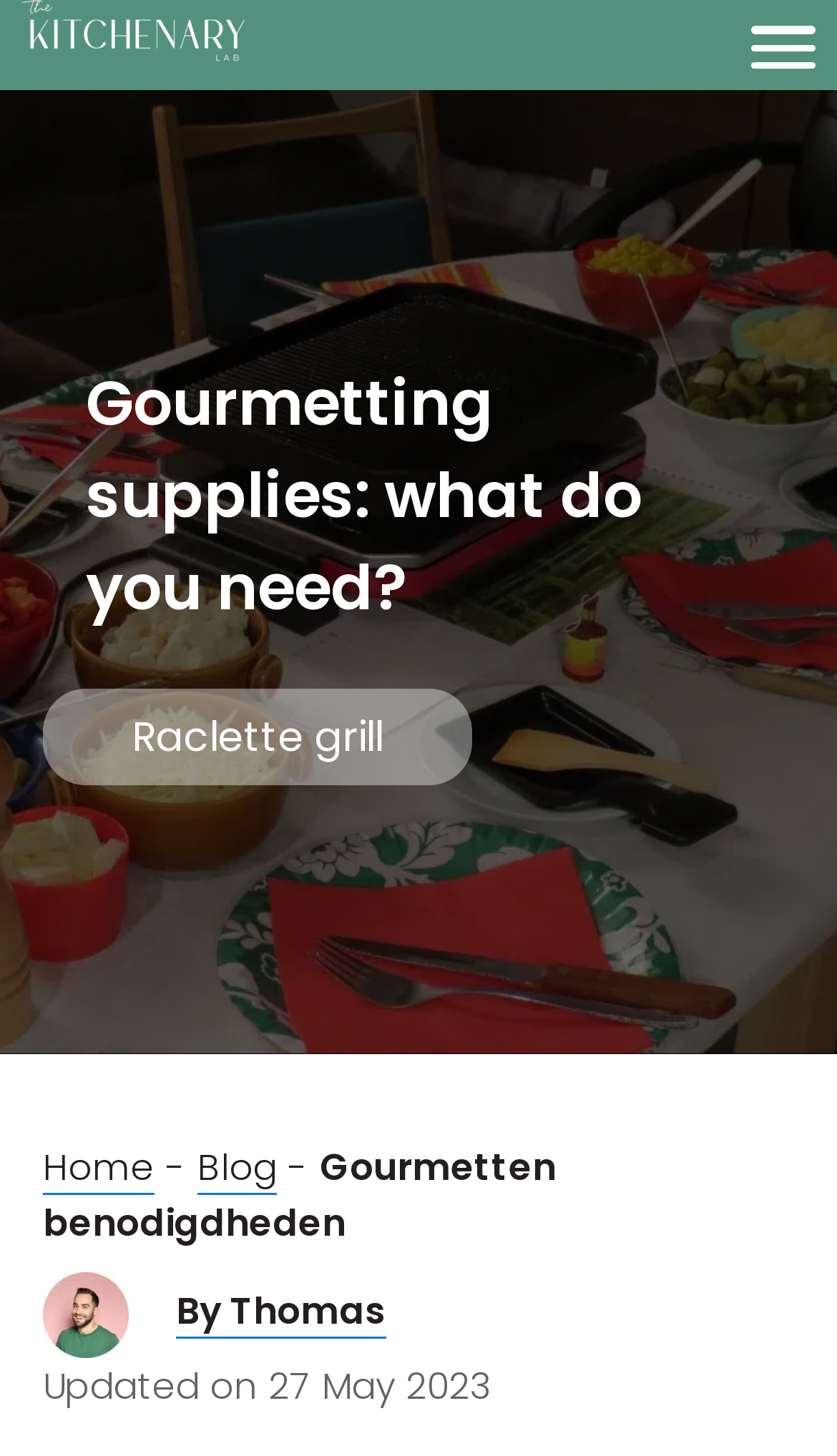What is the name of the author or laboratory?
We need a detailed and meticulous answer to the question.

I found the name of the author or laboratory by looking at the element with type 'link' and text 'Томас - Кухонна лабораторія By Thomas'. This suggests that Thomas is the name of the author or laboratory.